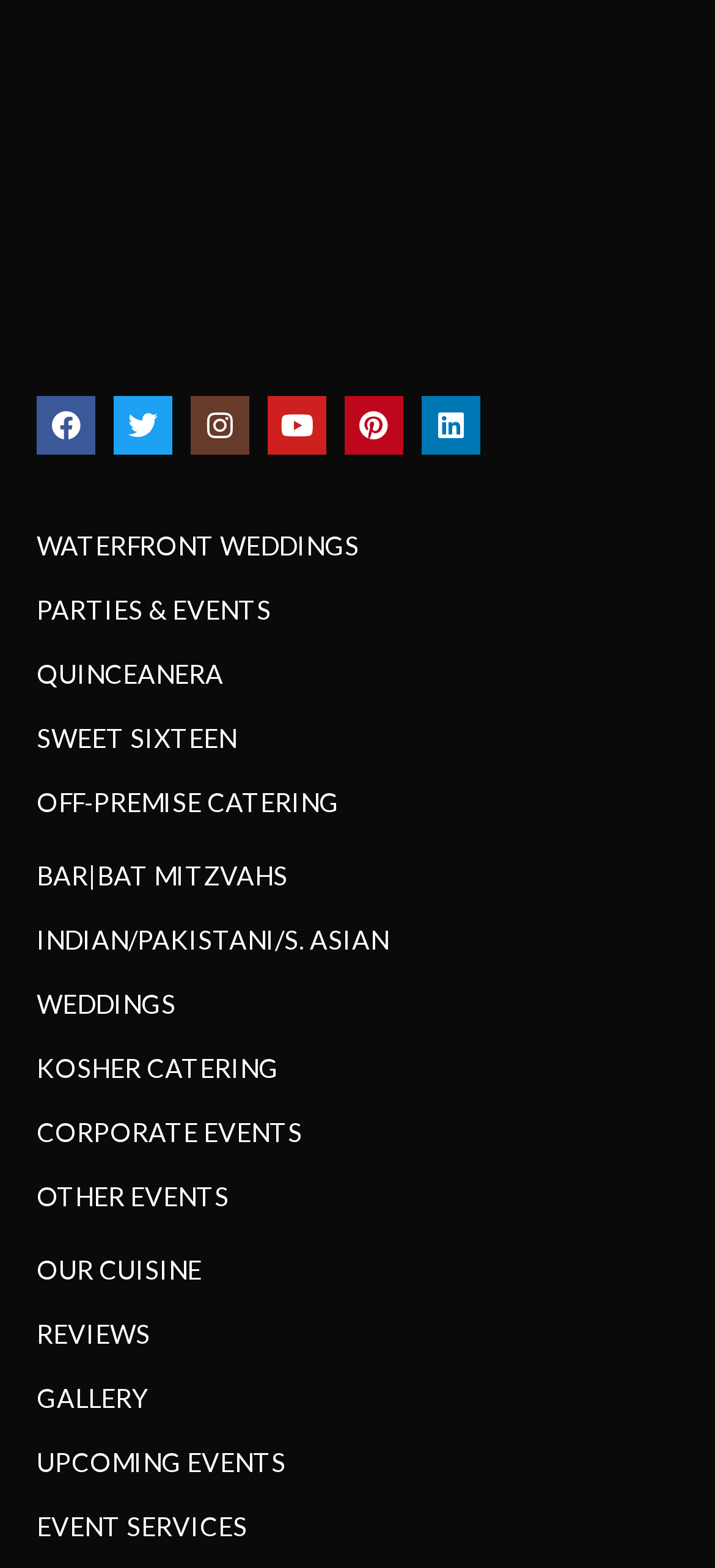Pinpoint the bounding box coordinates of the element to be clicked to execute the instruction: "Explore our event services".

[0.051, 0.962, 0.949, 0.986]